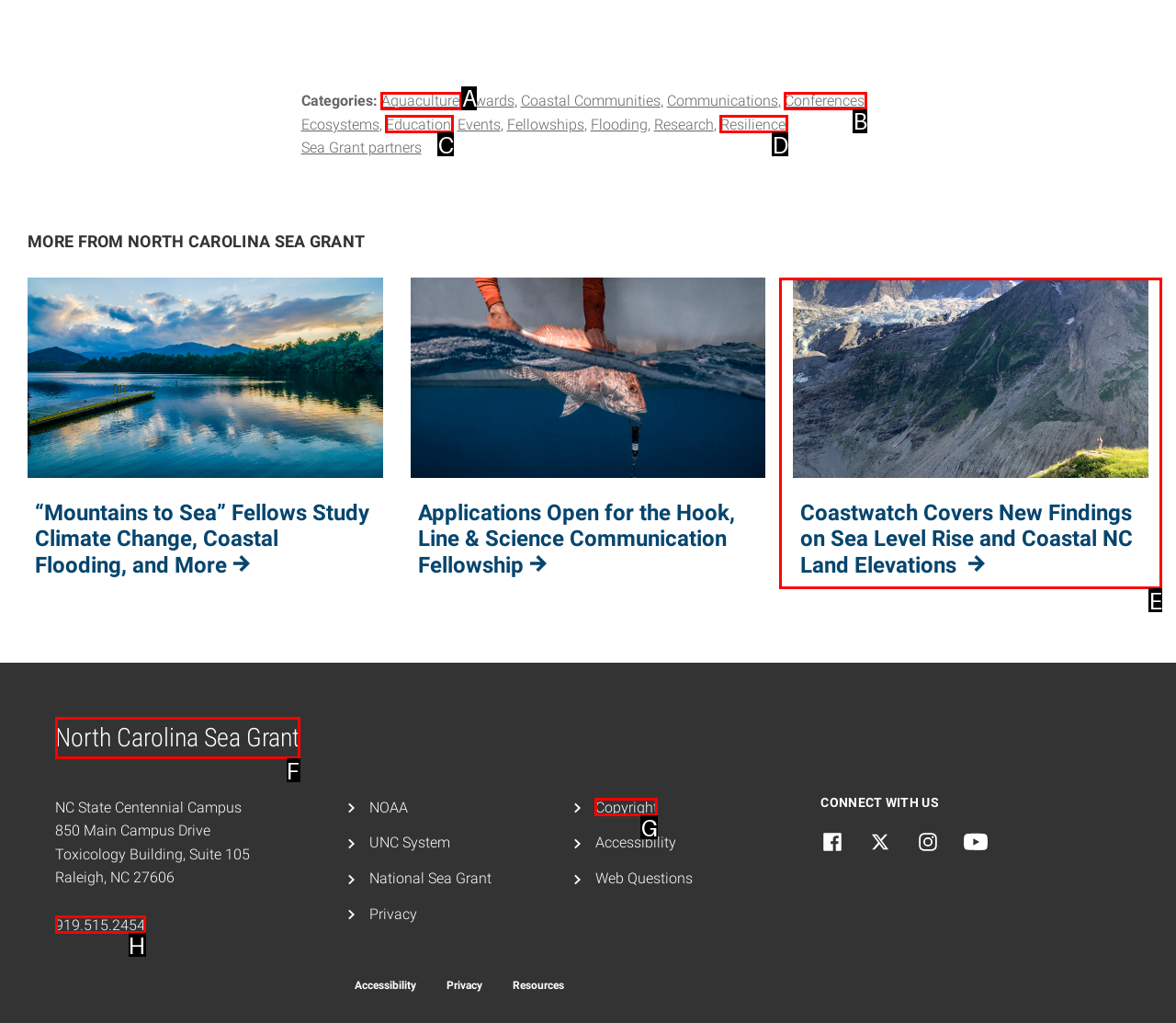Indicate which red-bounded element should be clicked to perform the task: Visit the North Carolina Sea Grant Home page Answer with the letter of the correct option.

F